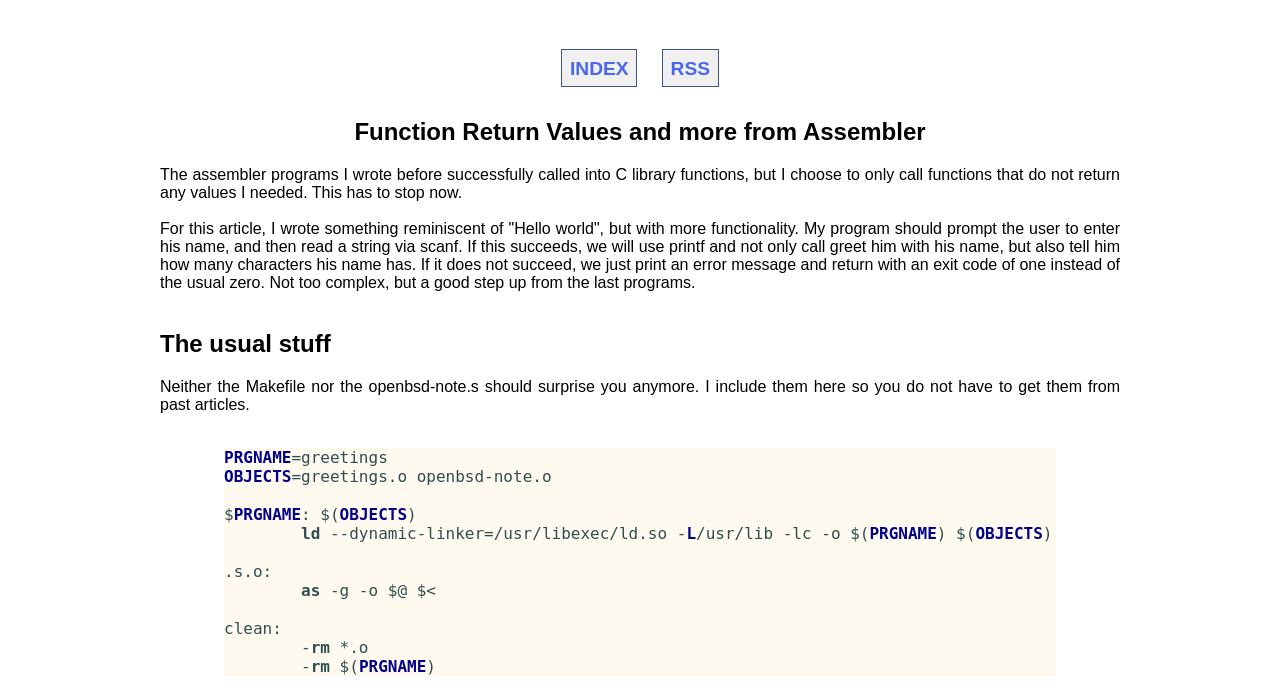What is the purpose of the program described in the article?
Please use the image to deliver a detailed and complete answer.

The article describes a program that prompts the user to enter their name, reads the input using scanf, and then uses printf to greet the user and display the number of characters in their name. If the input is successful, the program returns with an exit code of zero; otherwise, it prints an error message and returns with an exit code of one.